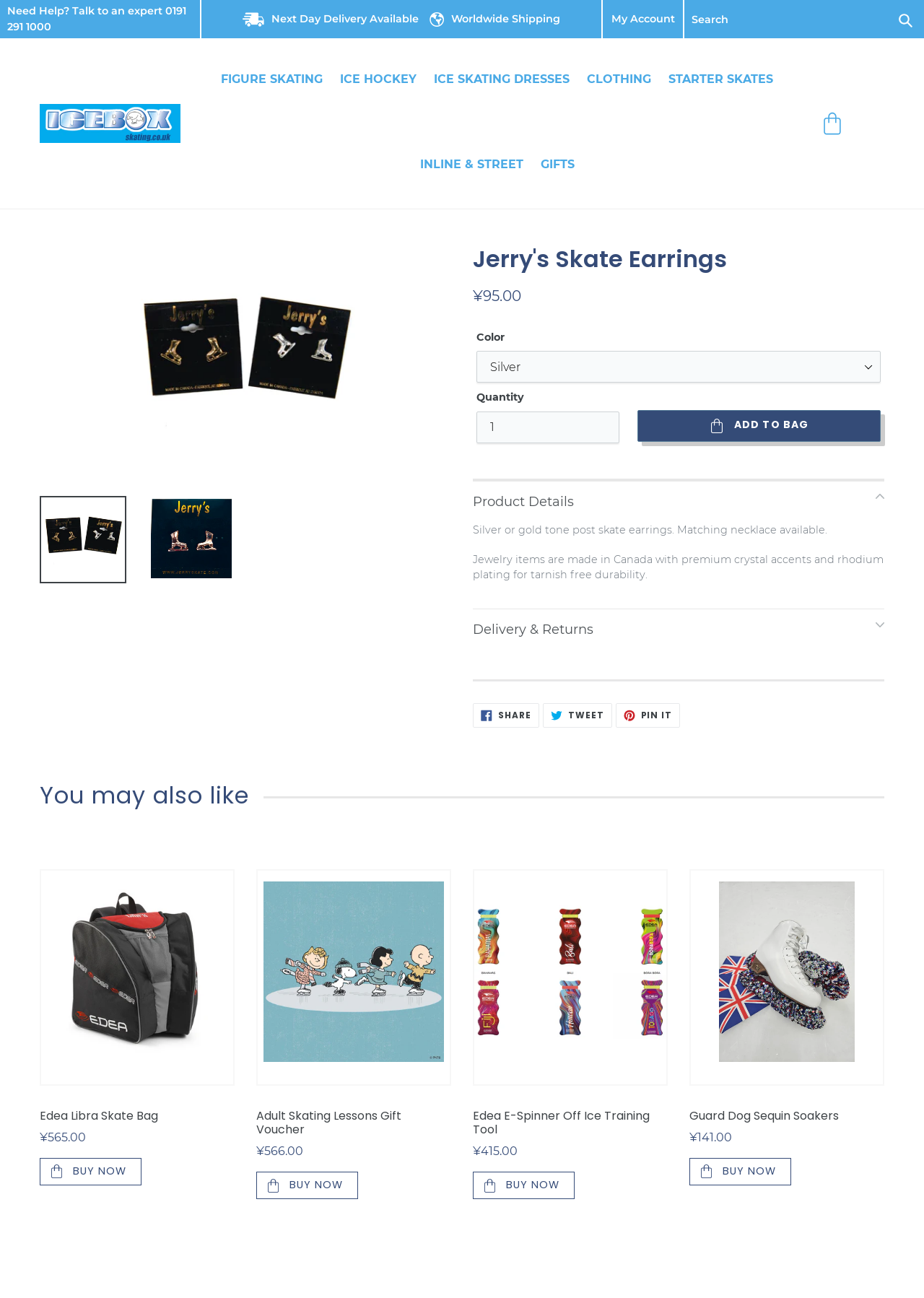Determine the bounding box coordinates of the region that needs to be clicked to achieve the task: "Add to bag".

[0.69, 0.316, 0.953, 0.34]